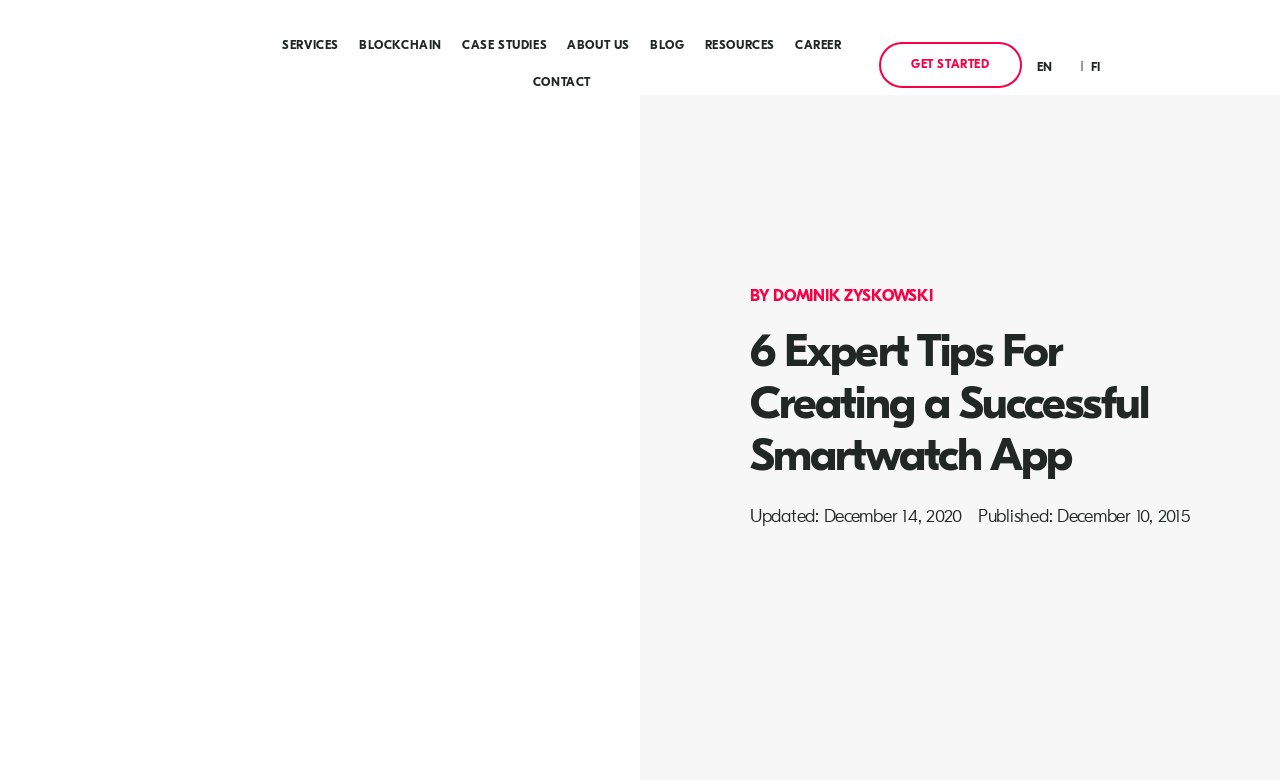Determine the bounding box coordinates for the area that should be clicked to carry out the following instruction: "Read the blog post by Dominik Zyskowski".

[0.586, 0.365, 0.729, 0.396]